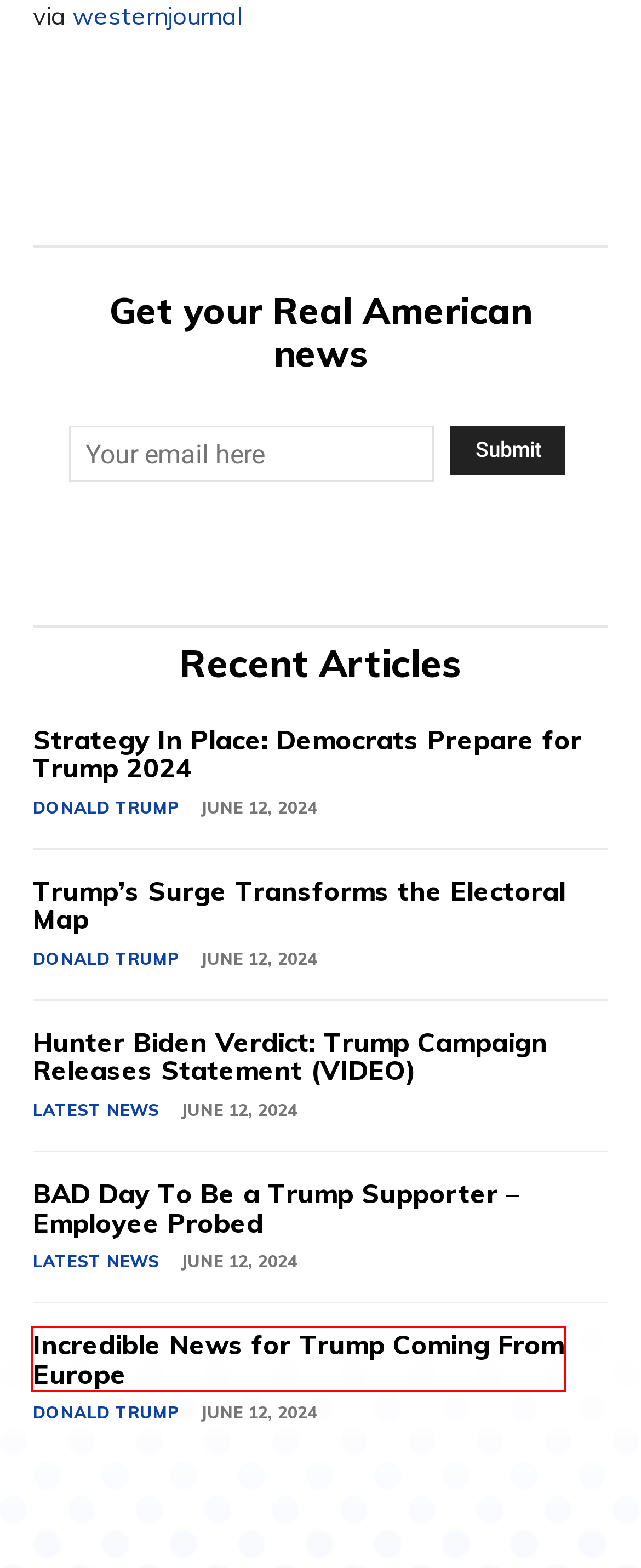Consider the screenshot of a webpage with a red bounding box around an element. Select the webpage description that best corresponds to the new page after clicking the element inside the red bounding box. Here are the candidates:
A. Hunter Biden Verdict: Trump Campaign Releases Statement (VIDEO) - MAGA Tribute
B. Social Archives - MAGA Tribute
C. Incredible News for Trump Coming From Europe - MAGA Tribute
D. Banks Cut Off Trump, Close Former President's Multi-Million Dollar Accounts
E. Strategy In Place: Democrats Prepare for Trump 2024 - MAGA Tribute
F. Trump's Surge Transforms the Electoral Map - MAGA Tribute
G. BAD Day To Be a Trump Supporter - Employee Probed - MAGA Tribute
H. Edward Hall, Author at MAGA Tribute

C